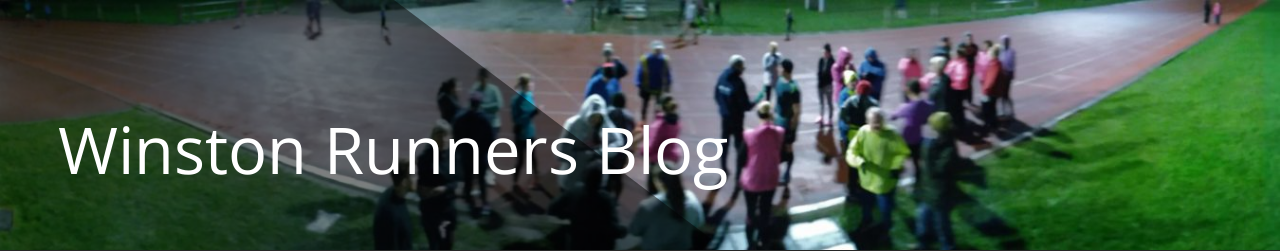What time of day is the event taking place?
Using the information from the image, give a concise answer in one word or a short phrase.

Evening